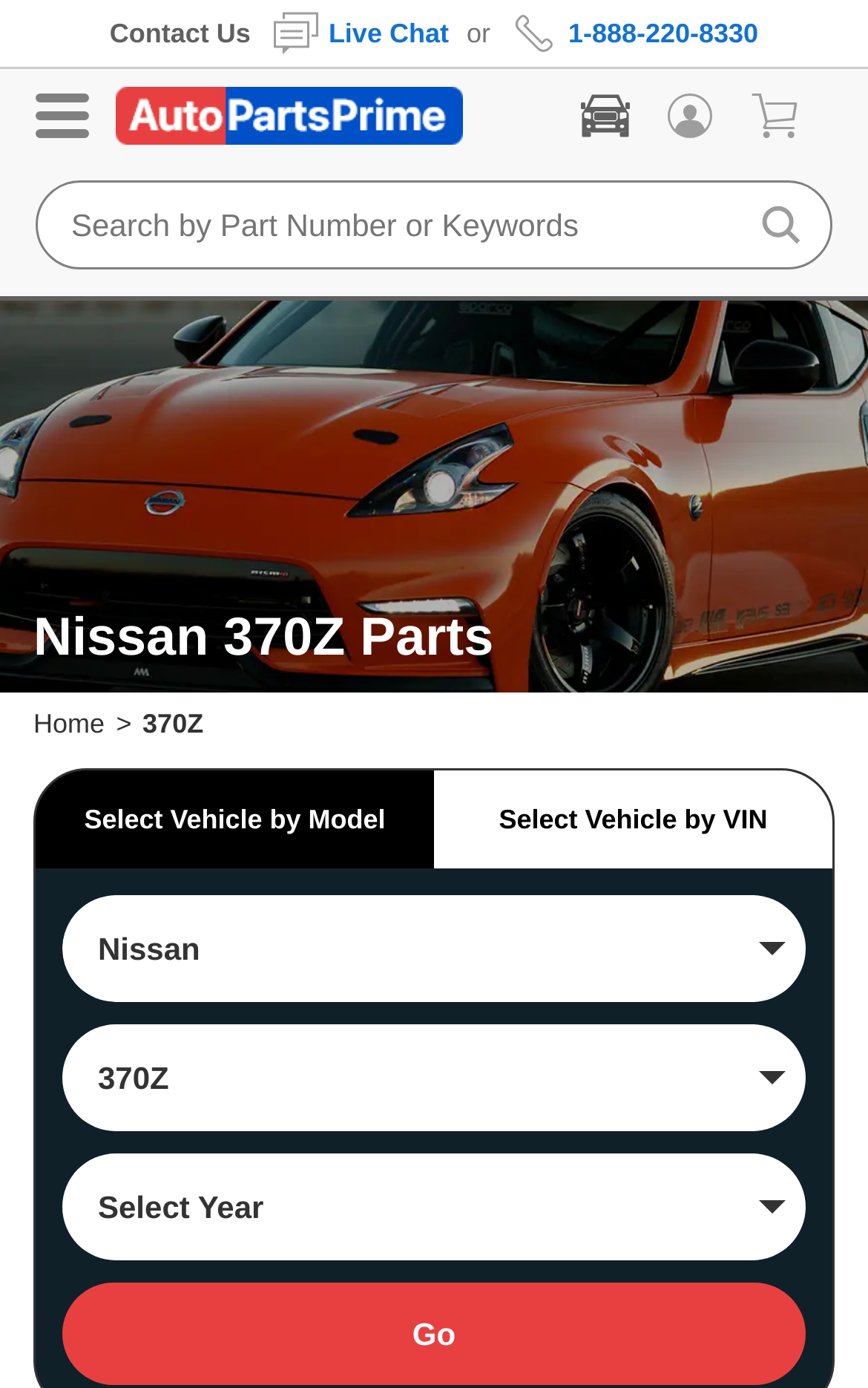Answer the following inquiry with a single word or phrase:
How can I search for parts on this website?

Using the search bar